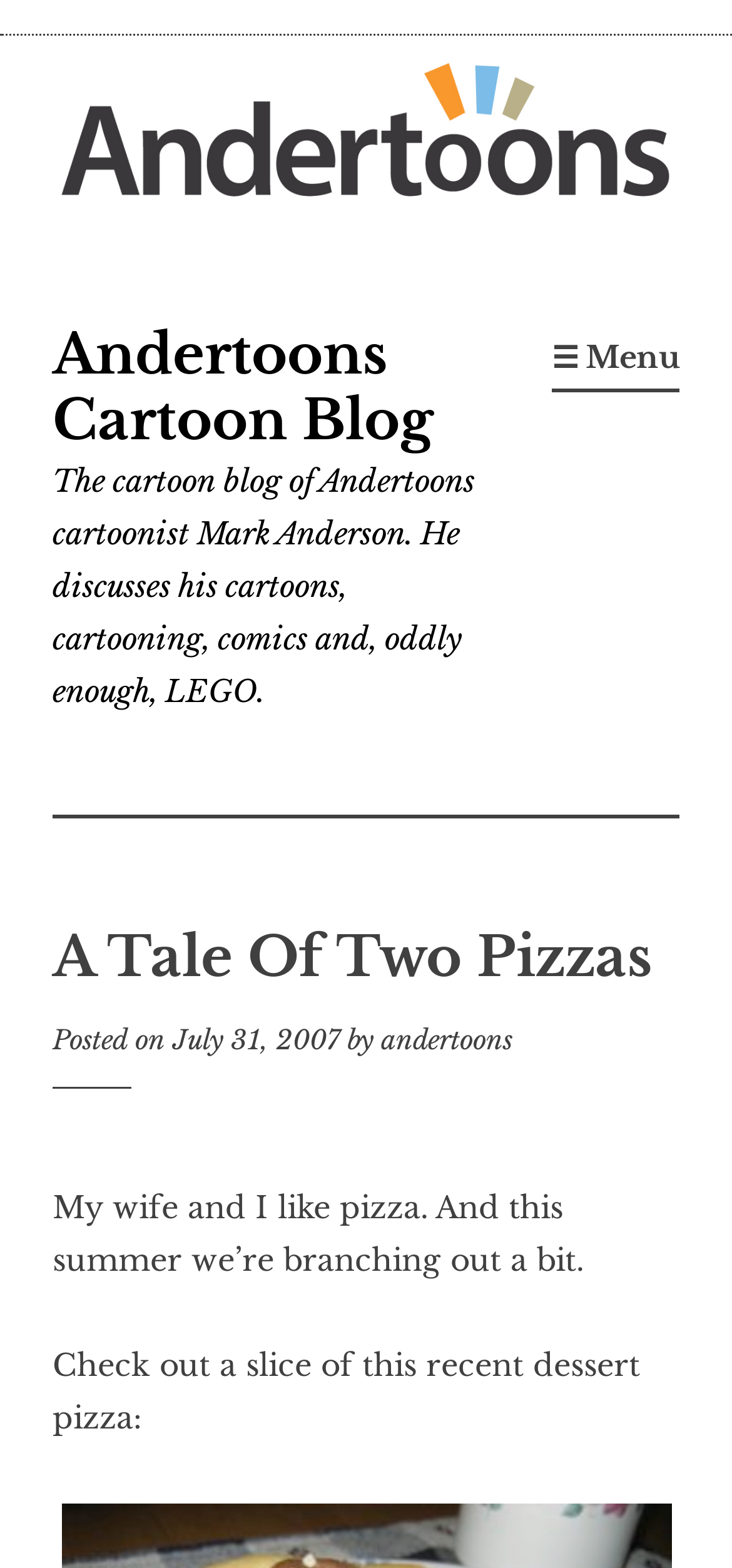Using the provided description: "parent_node: Skip to content", find the bounding box coordinates of the corresponding UI element. The output should be four float numbers between 0 and 1, in the format [left, top, right, bottom].

[0.072, 0.029, 0.928, 0.139]